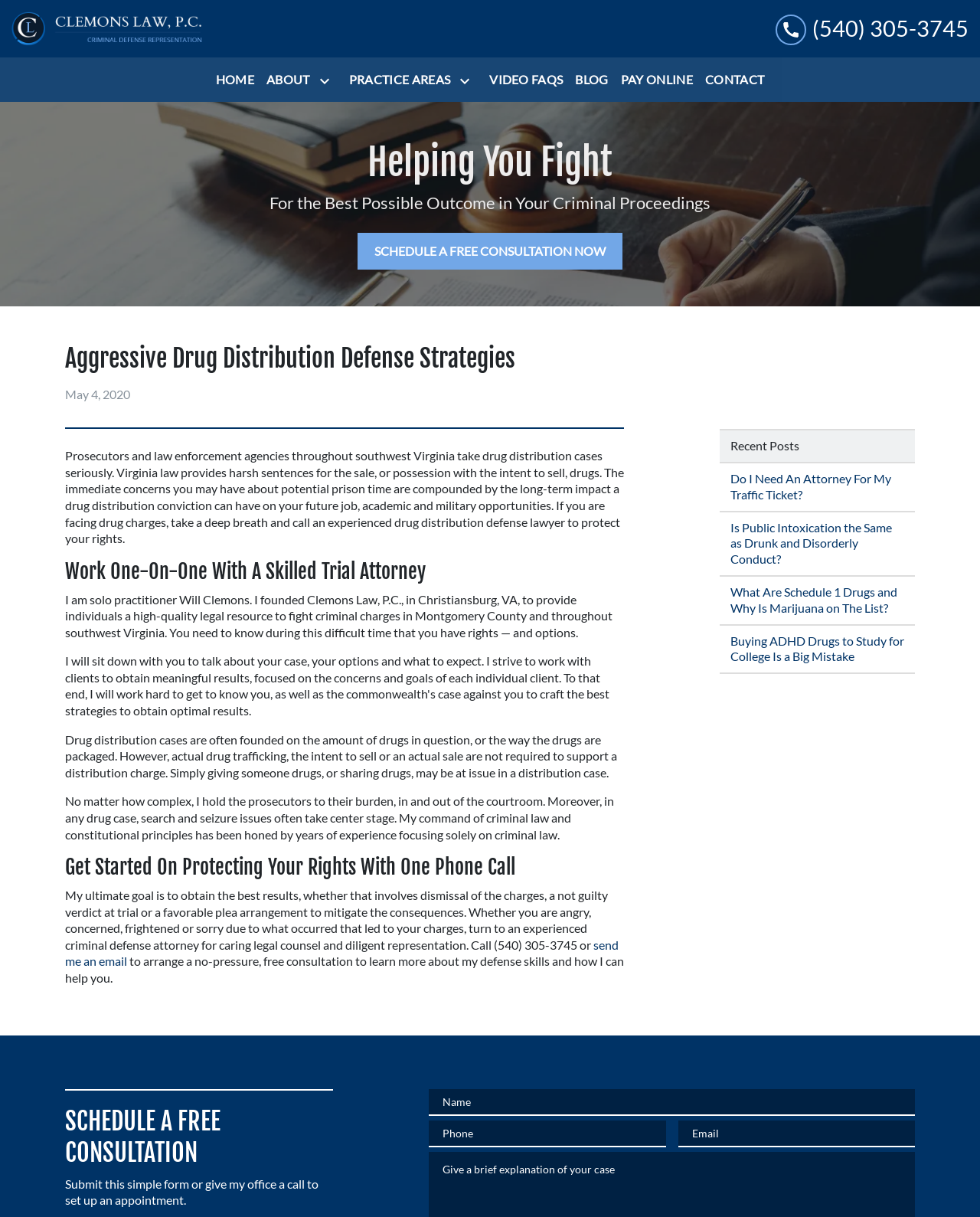Highlight the bounding box coordinates of the element you need to click to perform the following instruction: "Enter your name in the input field."

[0.438, 0.895, 0.934, 0.917]